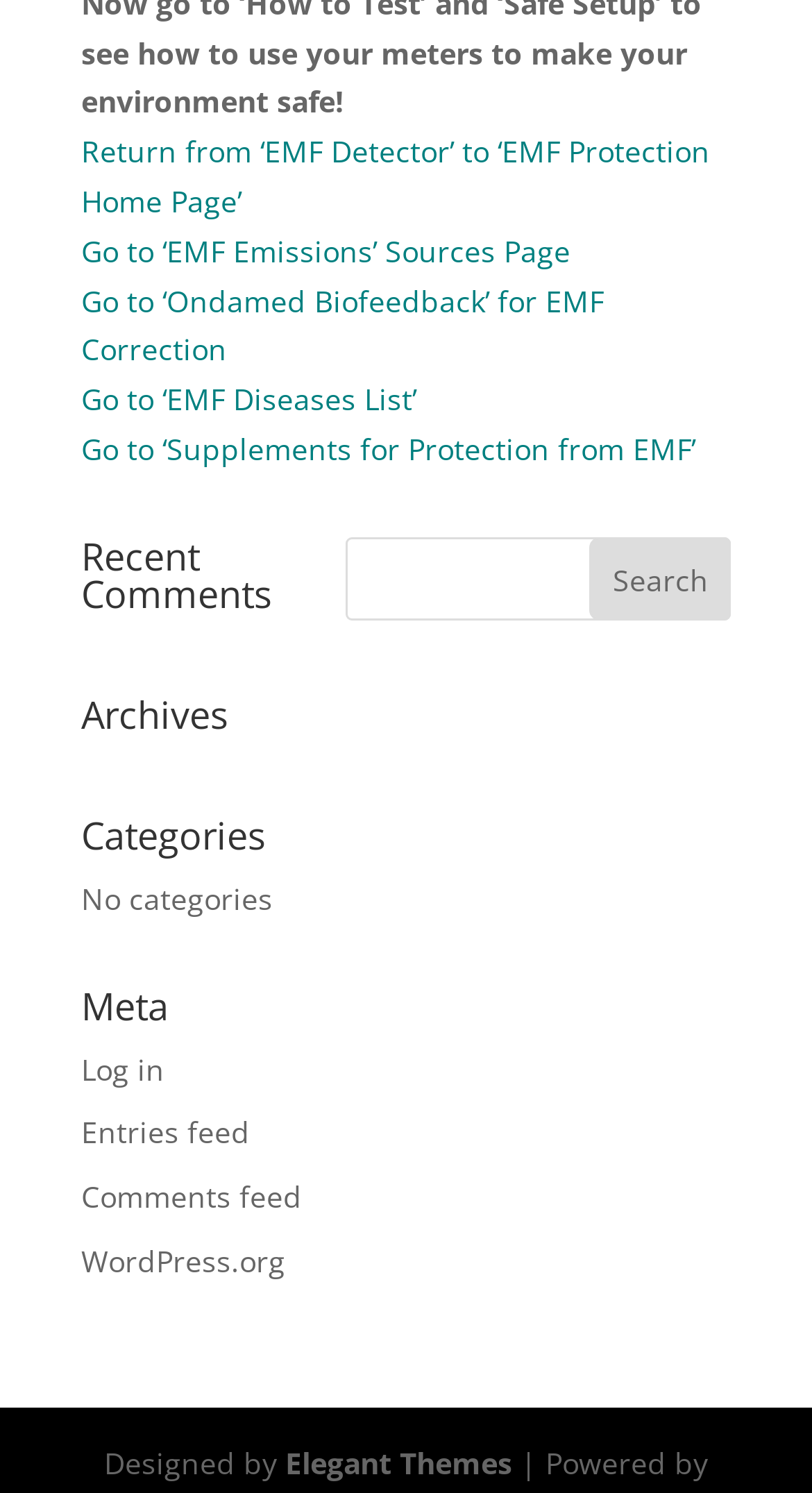Identify the bounding box coordinates of the area that should be clicked in order to complete the given instruction: "Go to ‘EMF Emissions’ Sources Page". The bounding box coordinates should be four float numbers between 0 and 1, i.e., [left, top, right, bottom].

[0.1, 0.155, 0.703, 0.181]